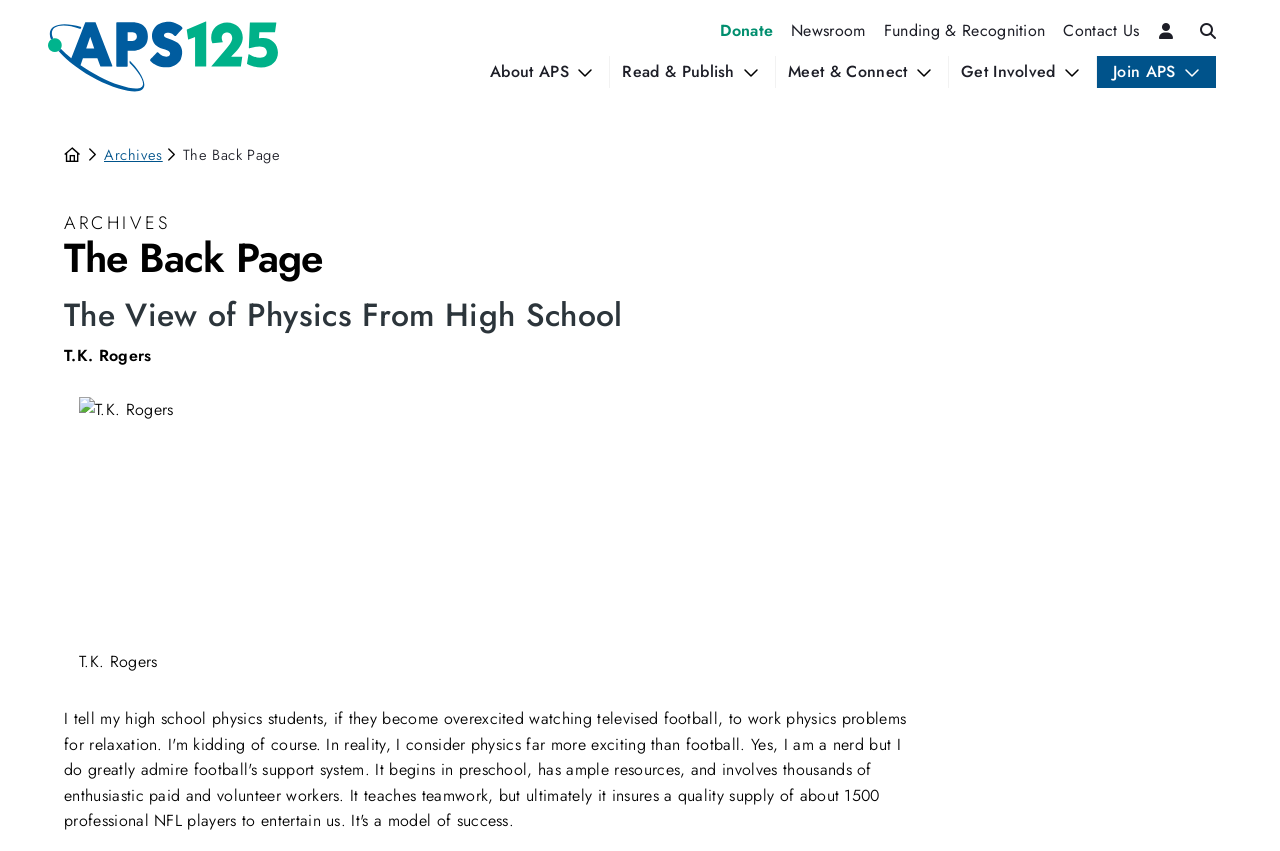What is the purpose of the search button?
Based on the image, provide your answer in one word or phrase.

To search the website